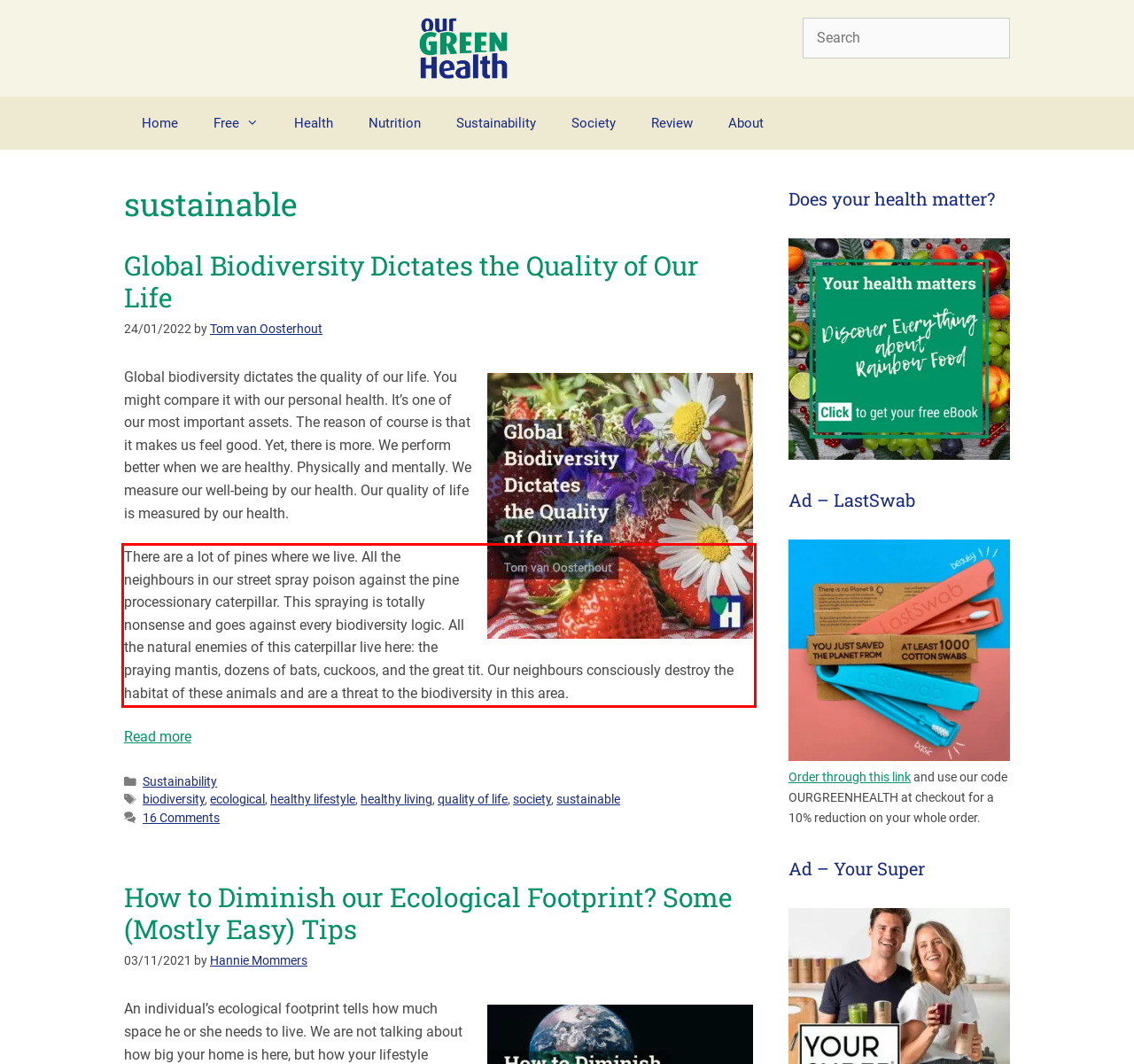Using the provided screenshot of a webpage, recognize and generate the text found within the red rectangle bounding box.

There are a lot of pines where we live. All the neighbours in our street spray poison against the pine processionary caterpillar. This spraying is totally nonsense and goes against every biodiversity logic. All the natural enemies of this caterpillar live here: the praying mantis, dozens of bats, cuckoos, and the great tit. Our neighbours consciously destroy the habitat of these animals and are a threat to the biodiversity in this area.